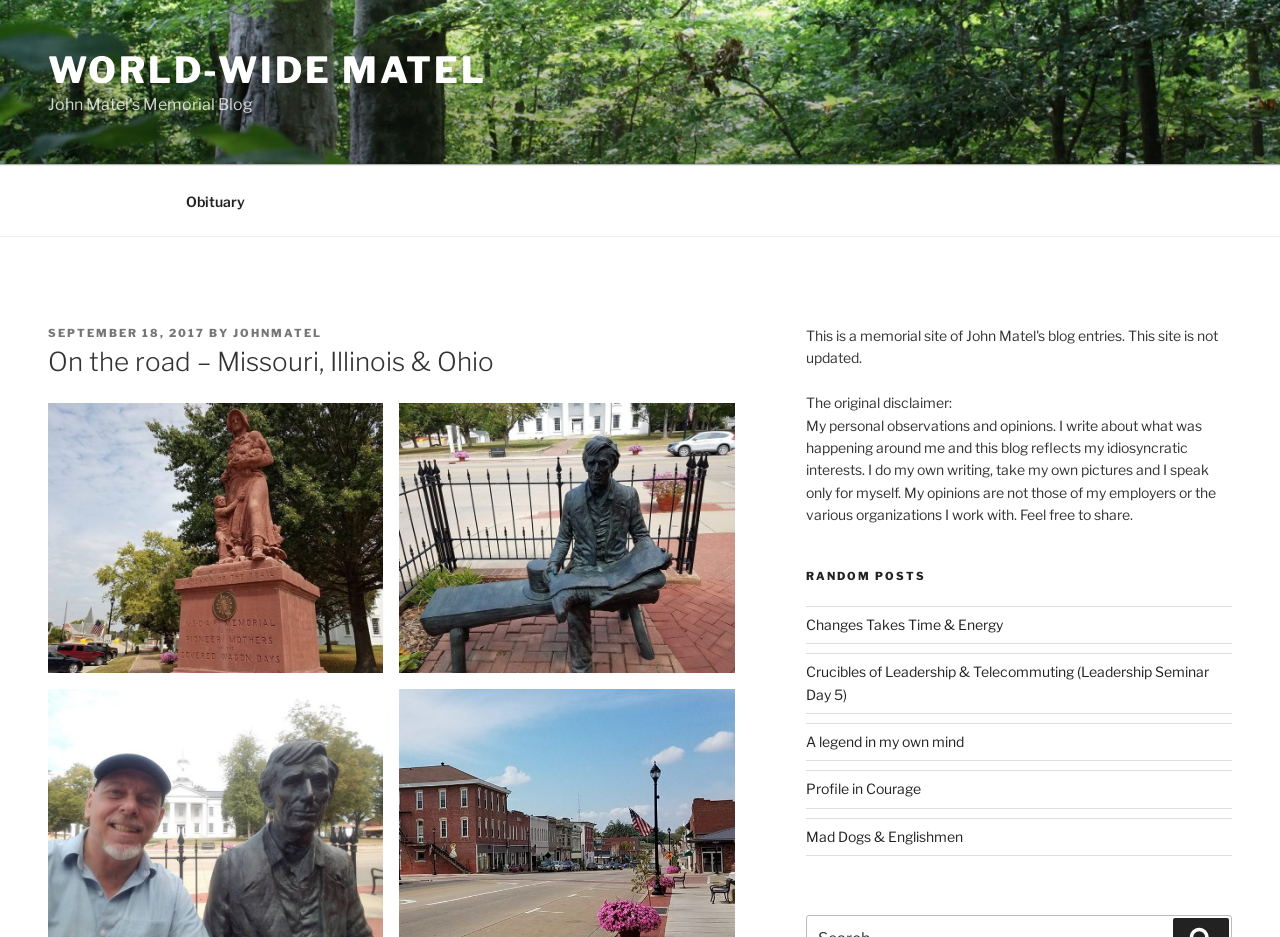How many links are under the 'RANDOM POSTS' heading?
Provide a one-word or short-phrase answer based on the image.

5